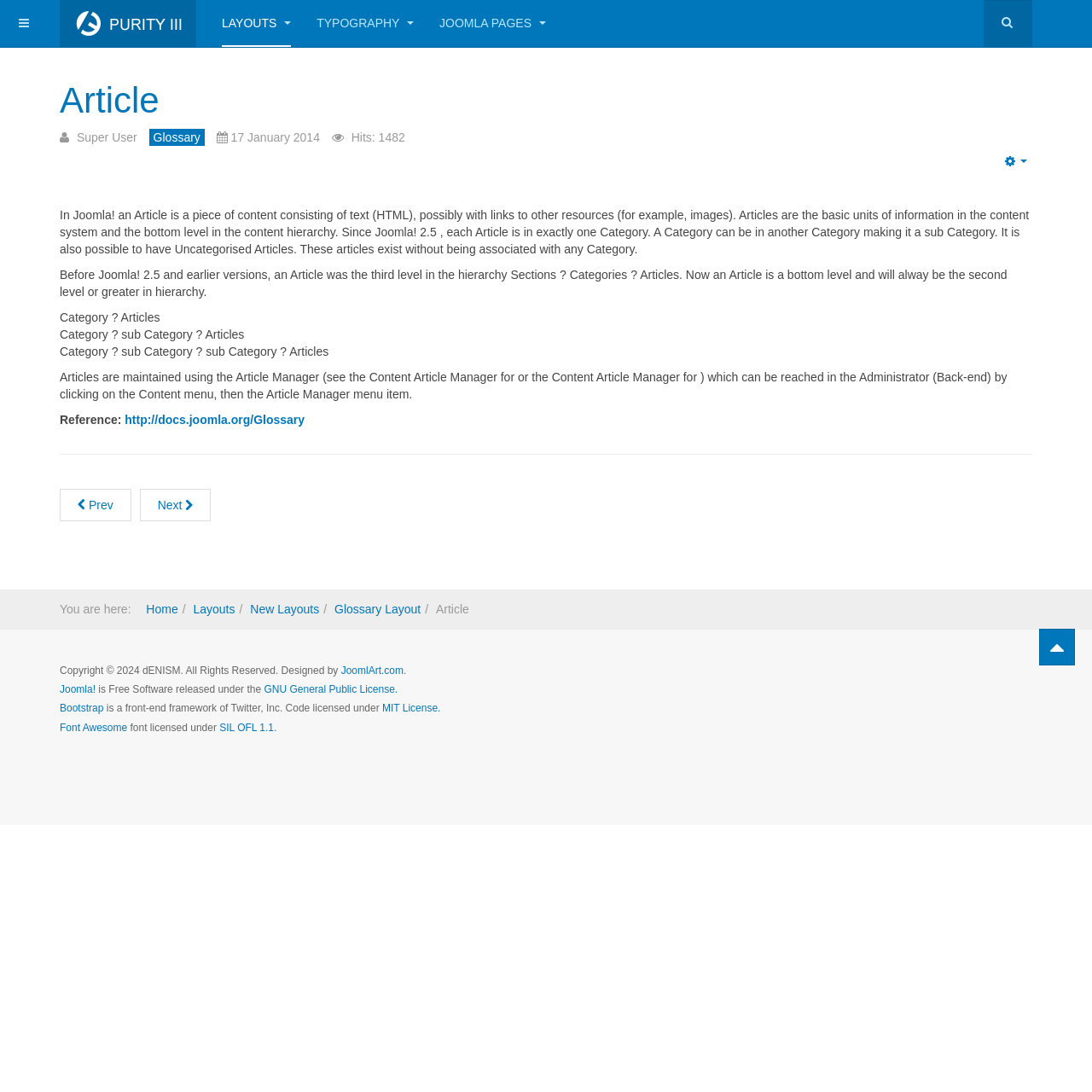How many hits does this Article have?
Provide a detailed answer to the question using information from the image.

The number of hits for this Article is mentioned in the DescriptionListDetail section, which provides information about the Article, including the author, category, and published date. According to this section, this Article has '1482' hits.